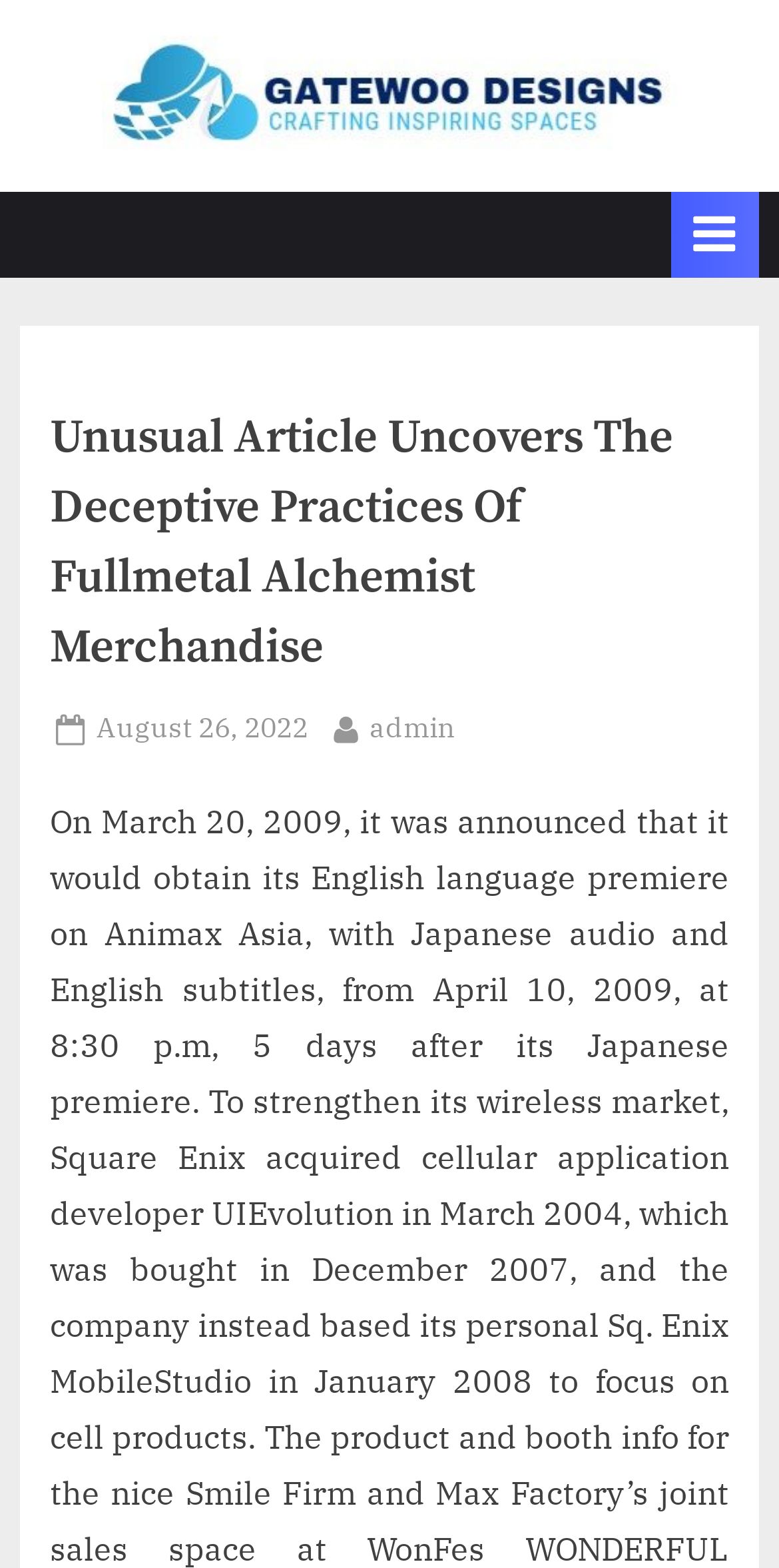What is the name of the website?
Look at the image and provide a detailed response to the question.

The name of the website can be determined by looking at the top-left corner of the webpage, where the logo 'Gatewoo Designs' is located, and also by observing the link 'Gatewoo Designs' at the top of the page.